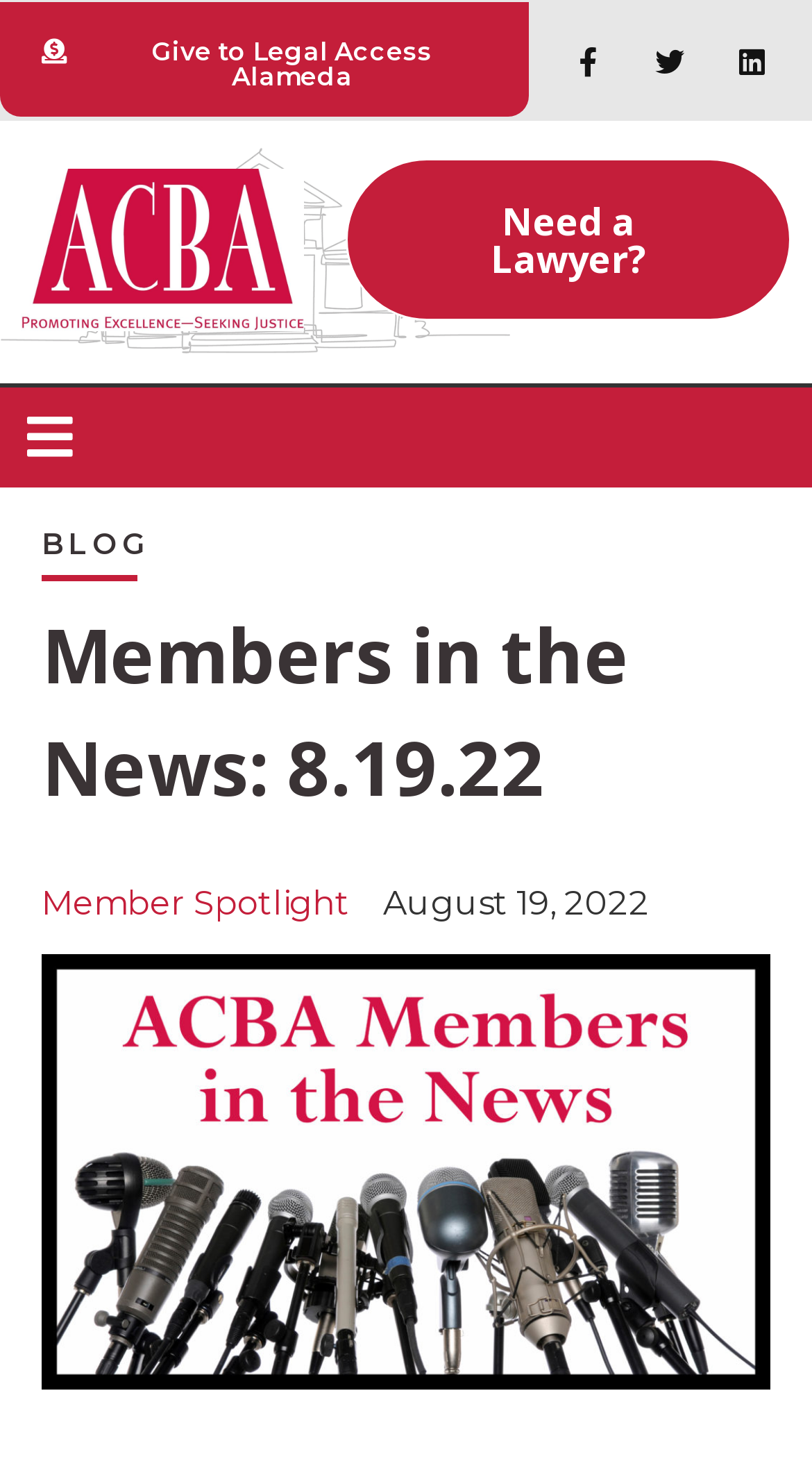Locate the bounding box coordinates of the element you need to click to accomplish the task described by this instruction: "Click on the Need a Lawyer? link".

[0.426, 0.109, 0.974, 0.22]